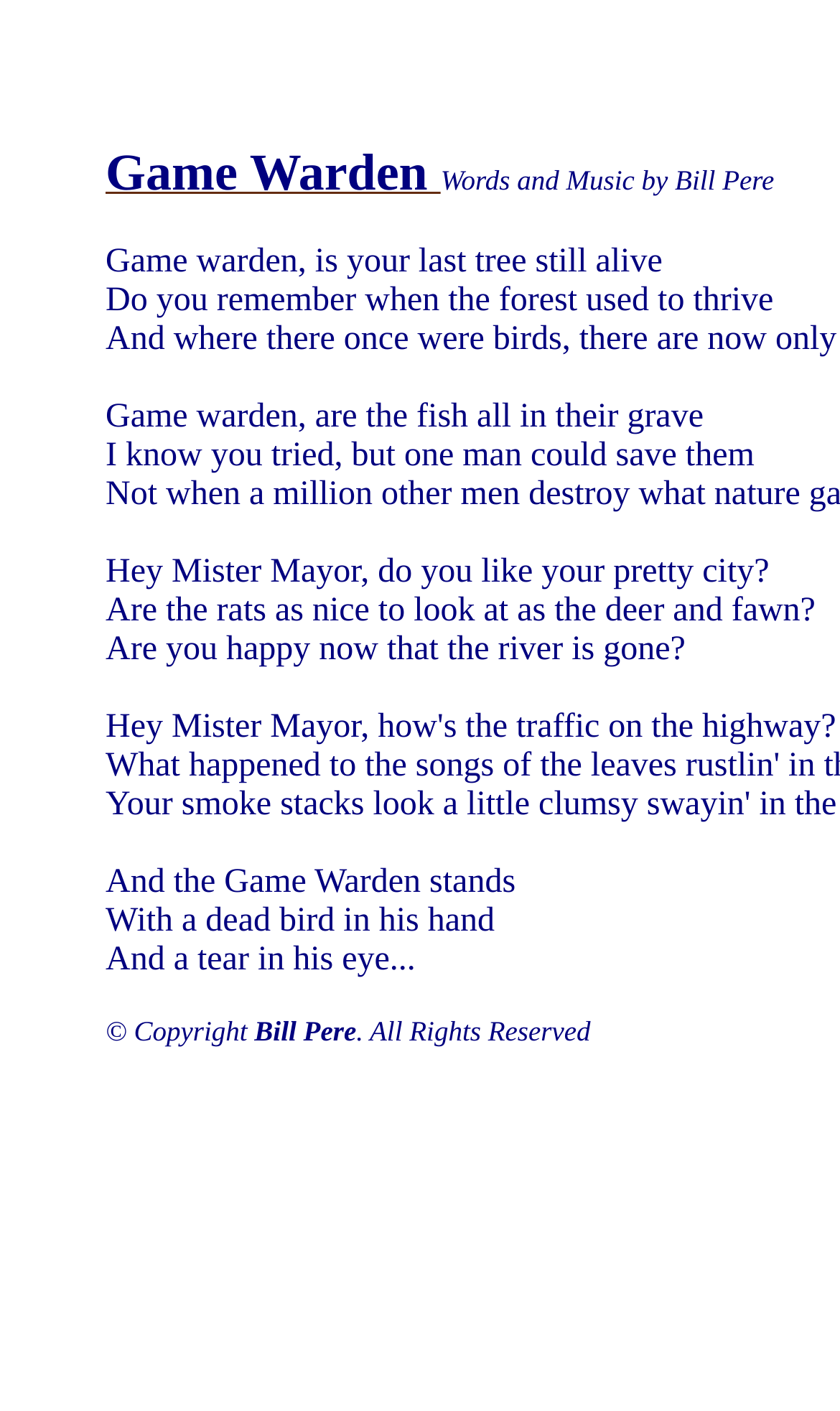Is the song lyrics displayed in a single block?
Look at the image and respond with a one-word or short phrase answer.

Yes